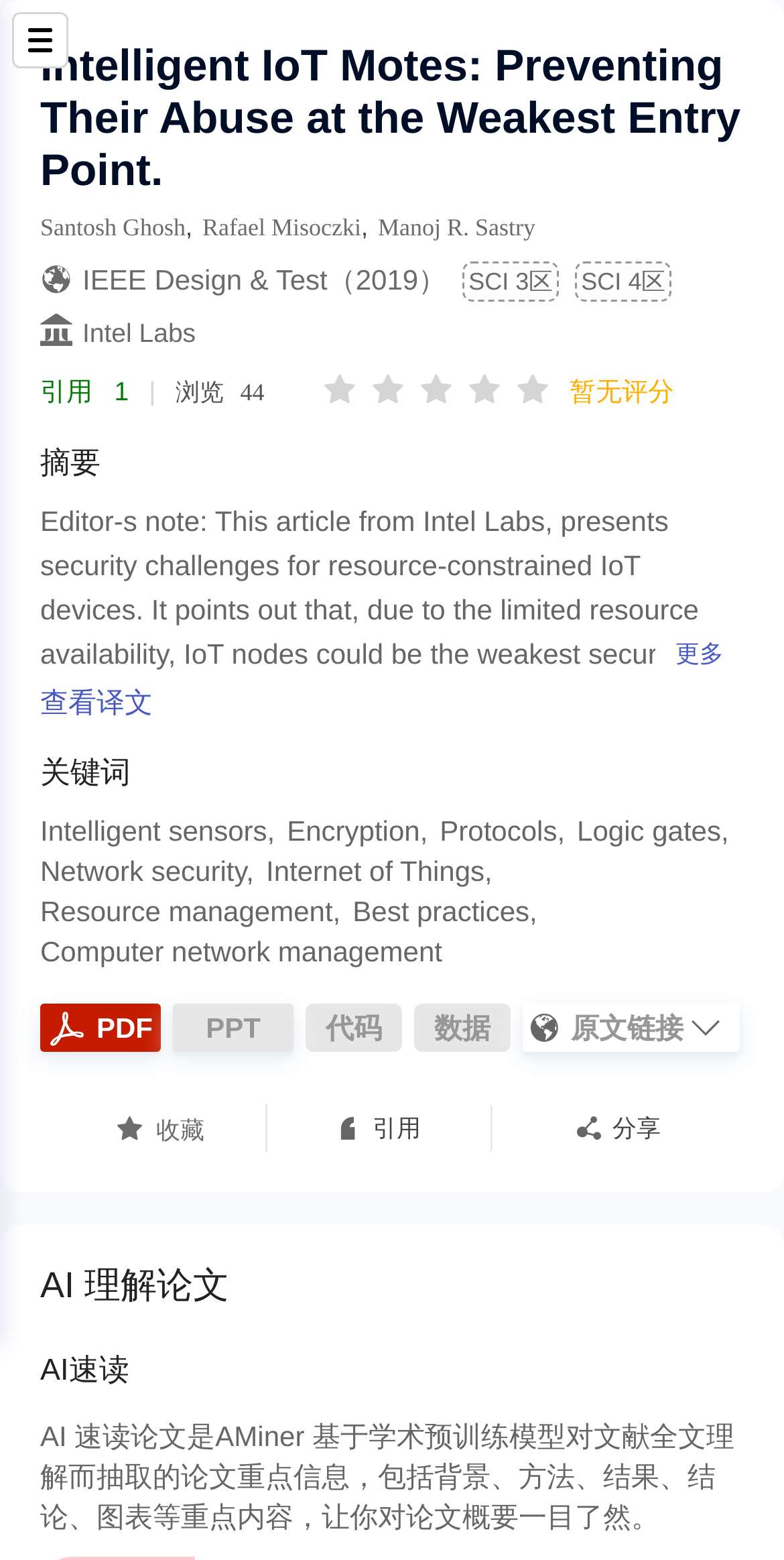Find and extract the text of the primary heading on the webpage.

Intelligent IoT Motes: Preventing Their Abuse at the Weakest Entry Point.